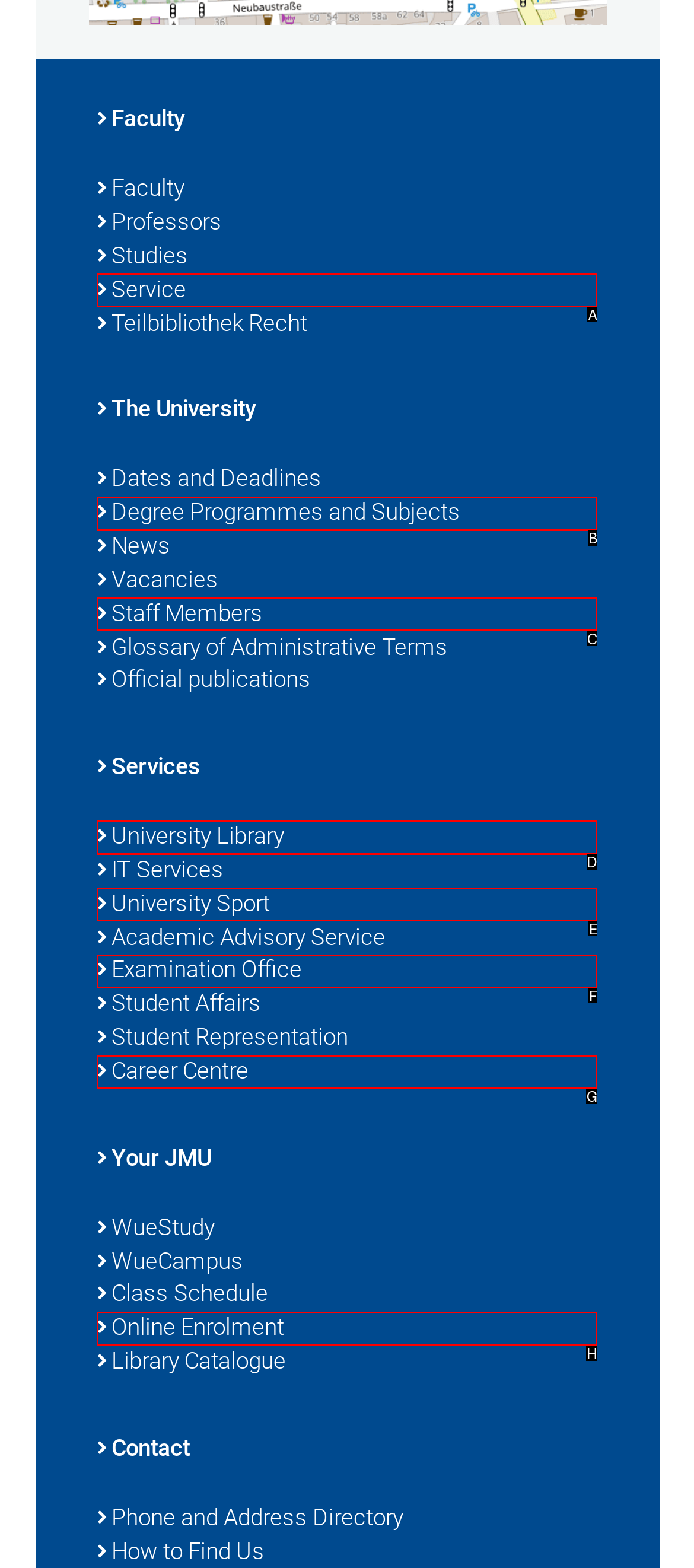Determine which UI element you should click to perform the task: Access University Library
Provide the letter of the correct option from the given choices directly.

D